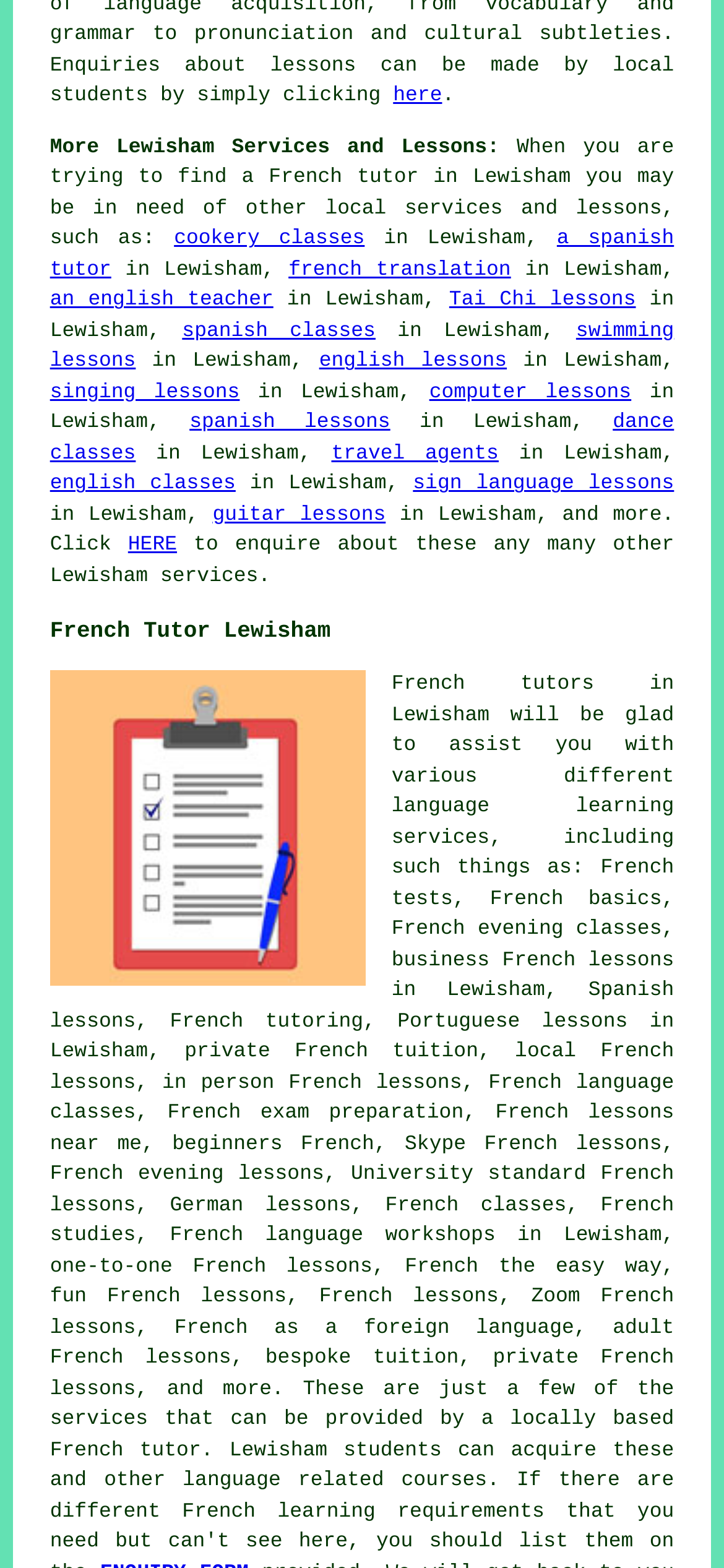Please determine the bounding box coordinates of the element's region to click in order to carry out the following instruction: "subscribe to the newsletter". The coordinates should be four float numbers between 0 and 1, i.e., [left, top, right, bottom].

None